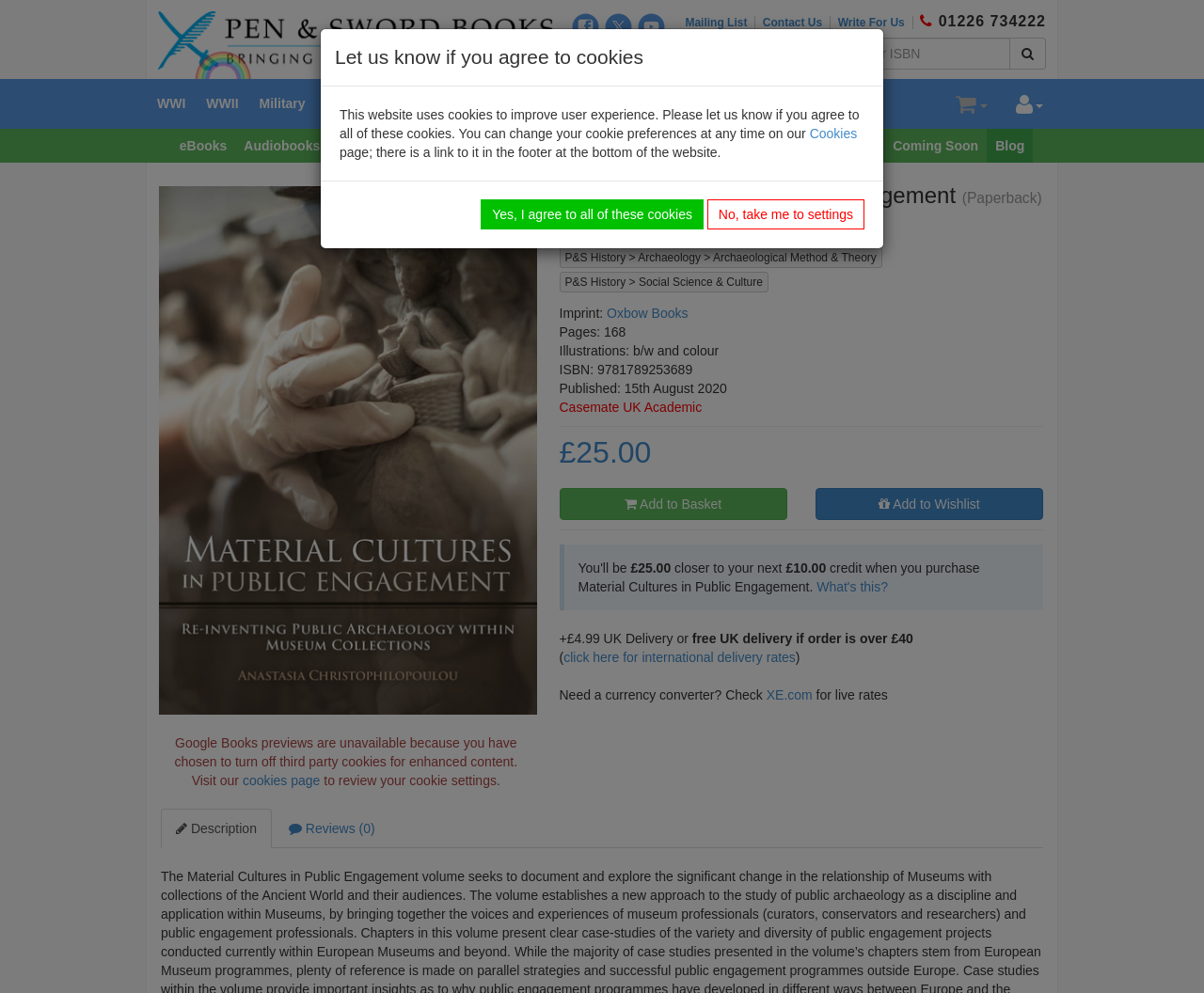Please identify the bounding box coordinates of the clickable region that I should interact with to perform the following instruction: "Search for a book". The coordinates should be expressed as four float numbers between 0 and 1, i.e., [left, top, right, bottom].

[0.658, 0.038, 0.839, 0.07]